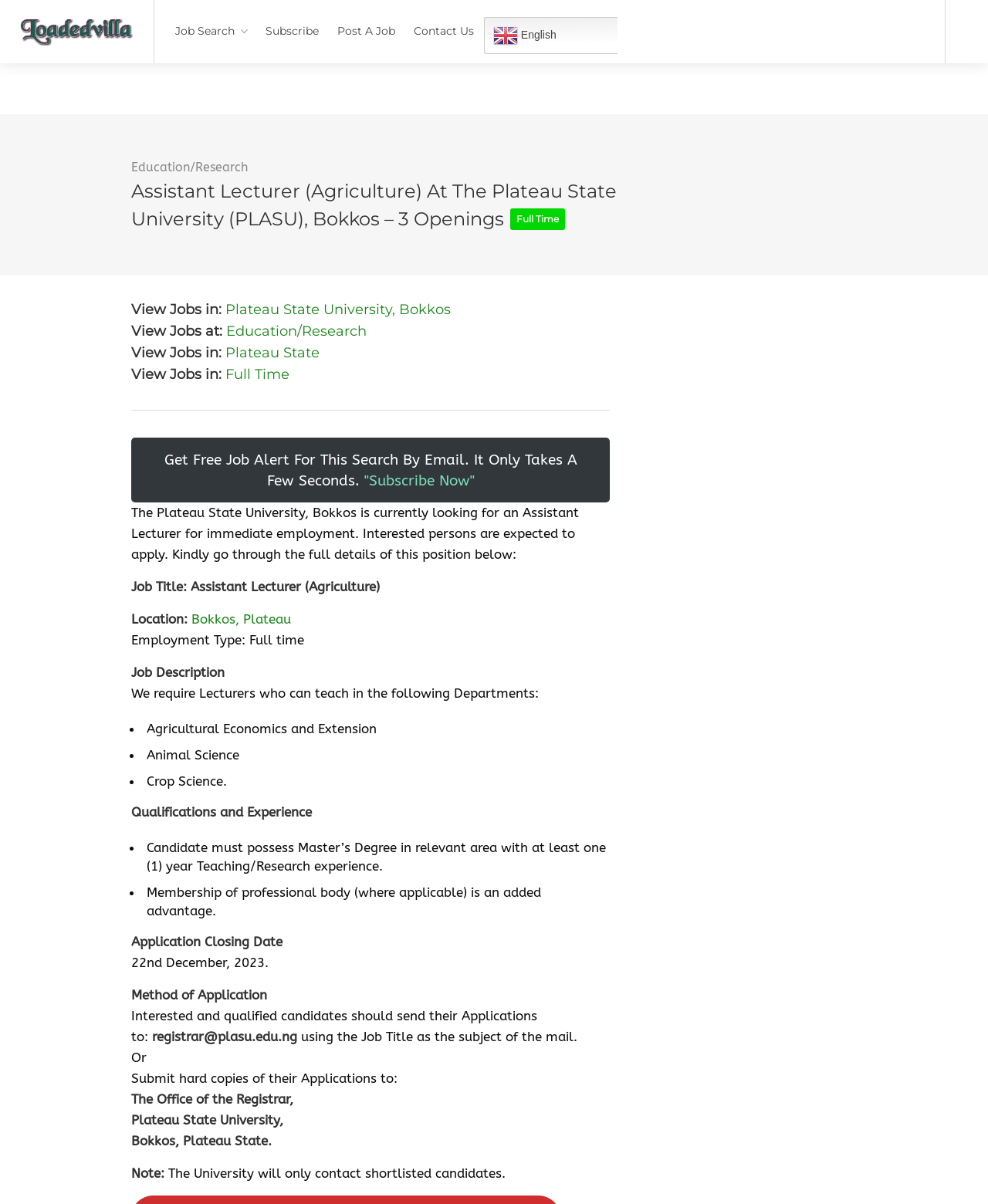Locate the bounding box coordinates of the clickable area needed to fulfill the instruction: "Contact the university".

[0.41, 0.014, 0.488, 0.038]